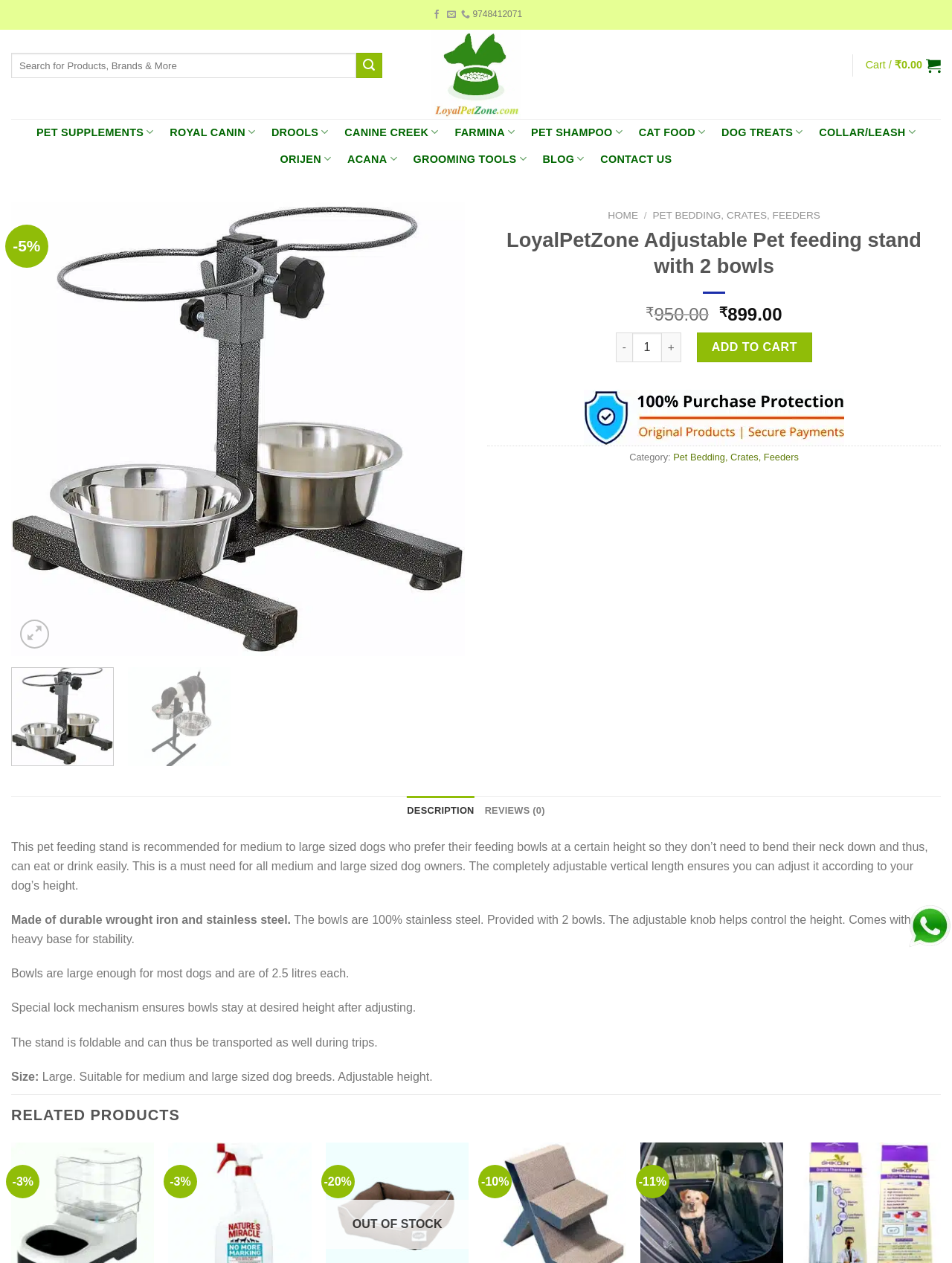Give a one-word or phrase response to the following question: What is the price of the LoyalPetZone Adjustable Pet feeding stand with 2 bowls?

₹899.00